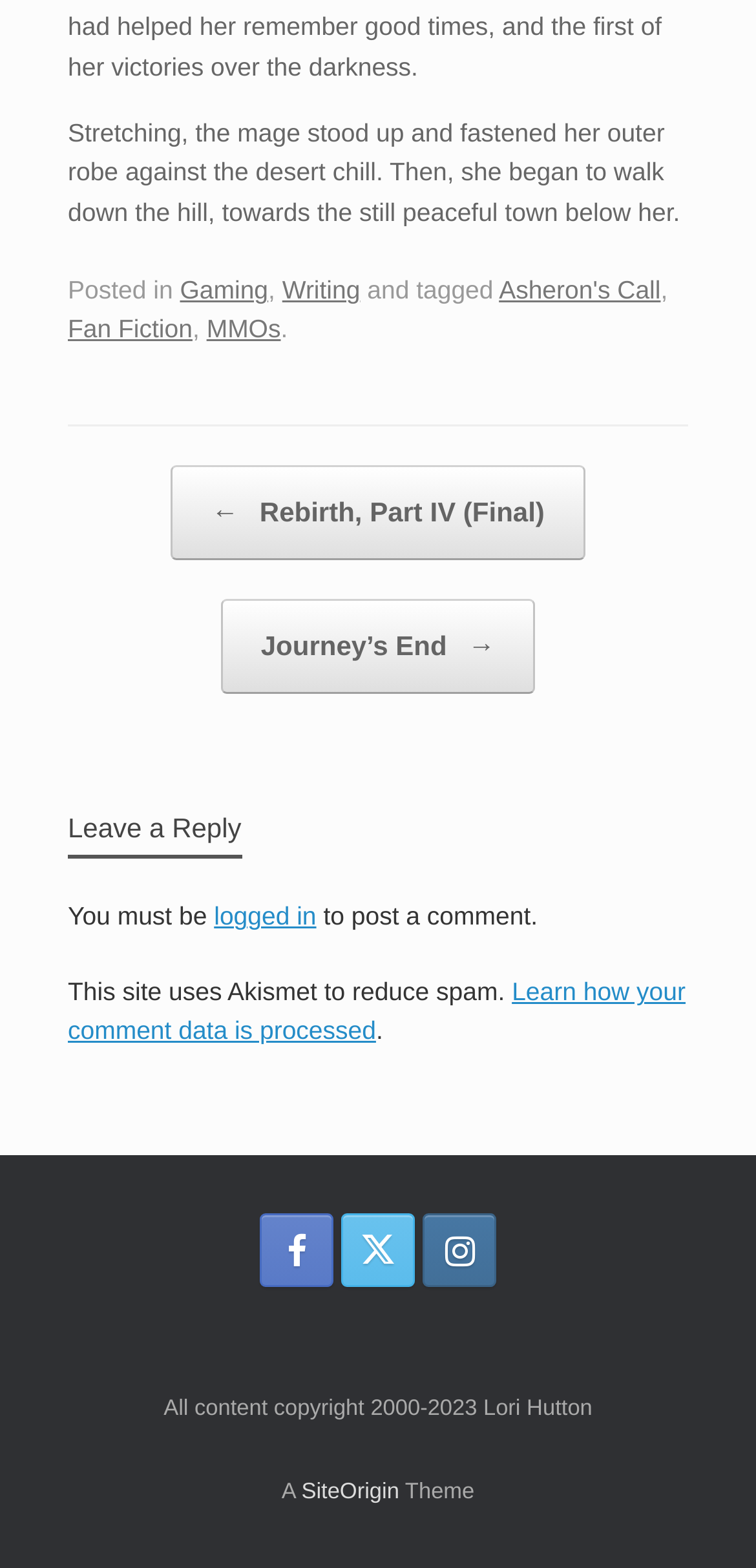Pinpoint the bounding box coordinates of the element you need to click to execute the following instruction: "Read the previous post 'Rebirth, Part IV (Final)'". The bounding box should be represented by four float numbers between 0 and 1, in the format [left, top, right, bottom].

[0.226, 0.297, 0.774, 0.358]